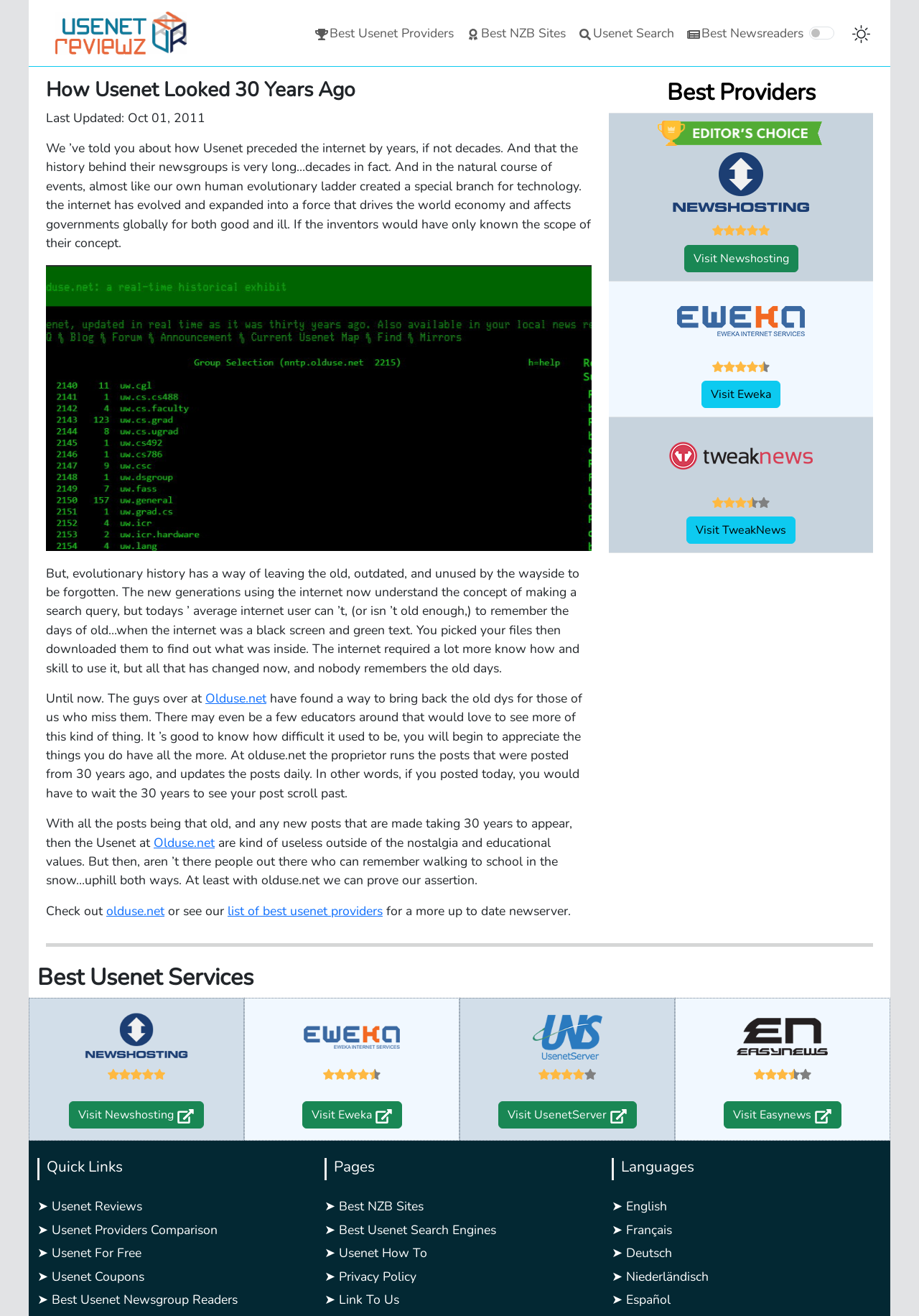Please predict the bounding box coordinates of the element's region where a click is necessary to complete the following instruction: "Visit the 'Newshosting' website". The coordinates should be represented by four float numbers between 0 and 1, i.e., [left, top, right, bottom].

[0.09, 0.78, 0.207, 0.793]